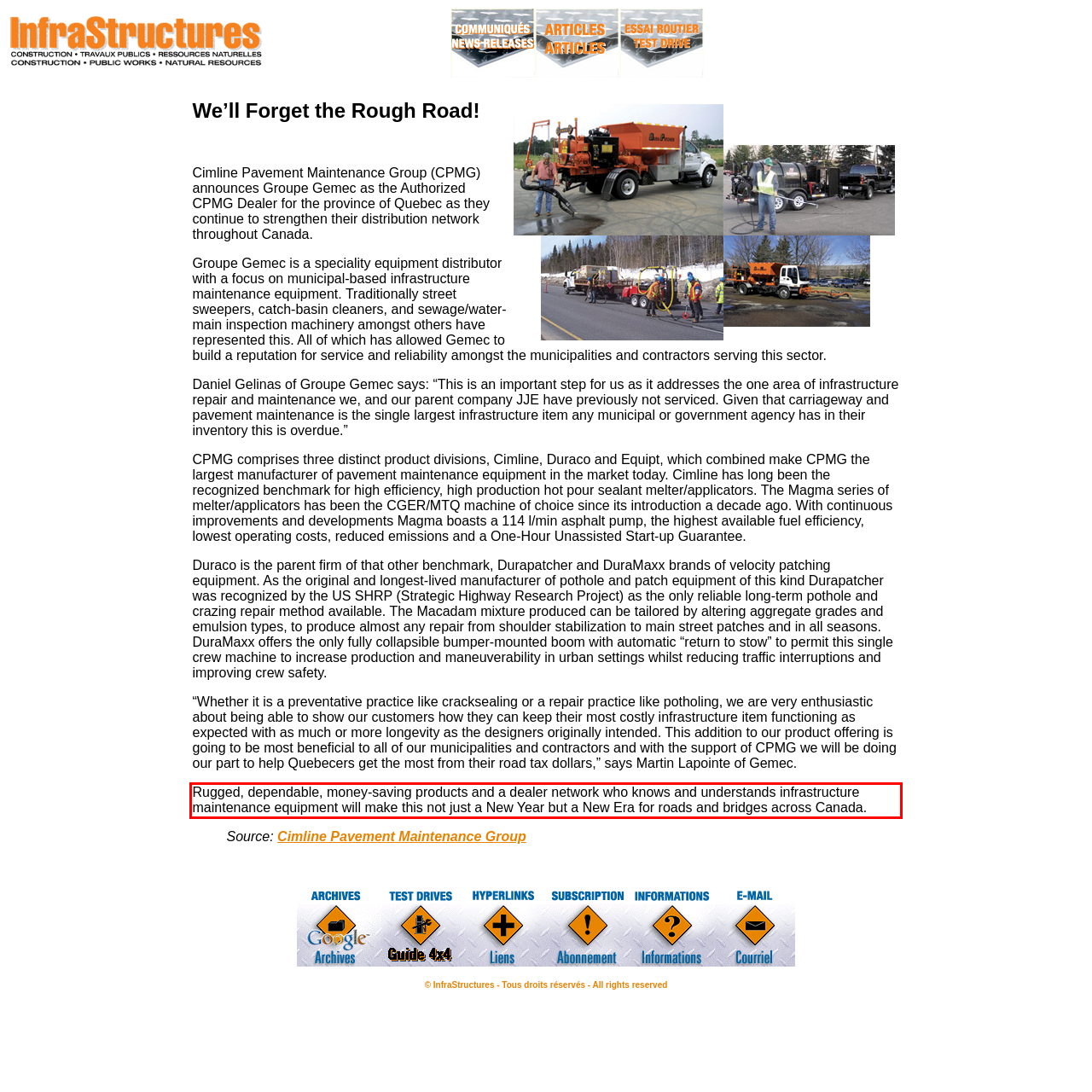You have a screenshot of a webpage, and there is a red bounding box around a UI element. Utilize OCR to extract the text within this red bounding box.

Rugged, dependable, money-saving products and a dealer network who knows and understands infrastructure maintenance equipment will make this not just a New Year but a New Era for roads and bridges across Canada.